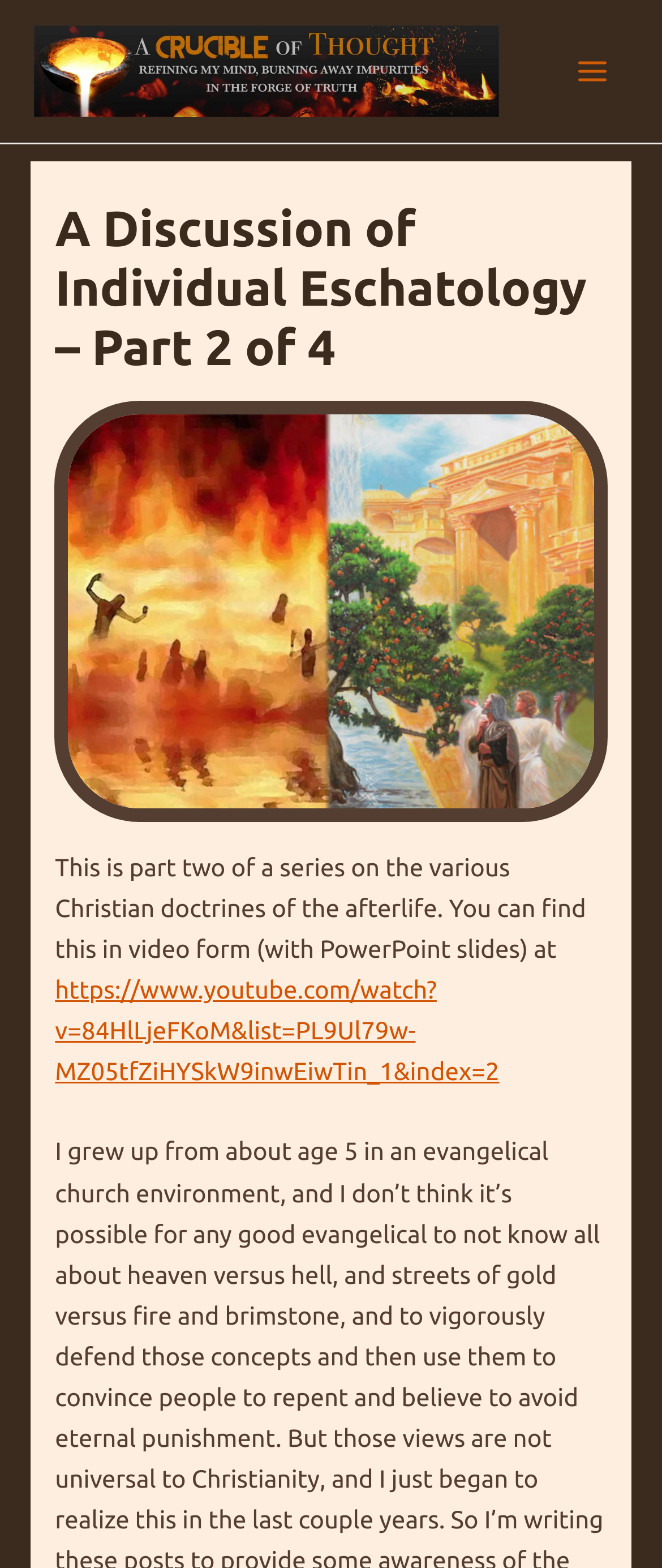What is the name of the website?
From the screenshot, supply a one-word or short-phrase answer.

Crucible of Thought